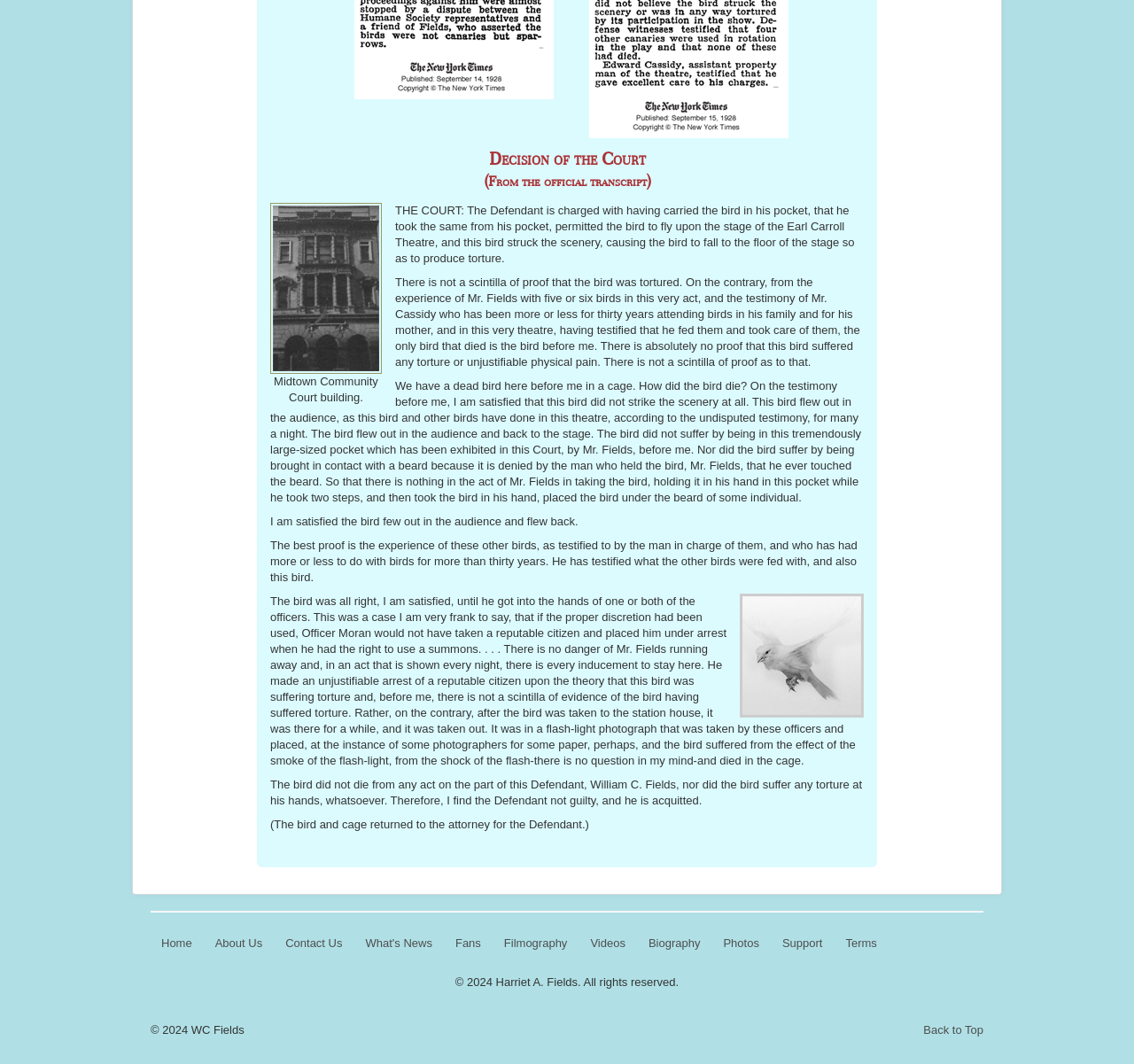Determine the bounding box coordinates of the clickable area required to perform the following instruction: "Go to the 'Filmography' page". The coordinates should be represented as four float numbers between 0 and 1: [left, top, right, bottom].

[0.435, 0.875, 0.51, 0.9]